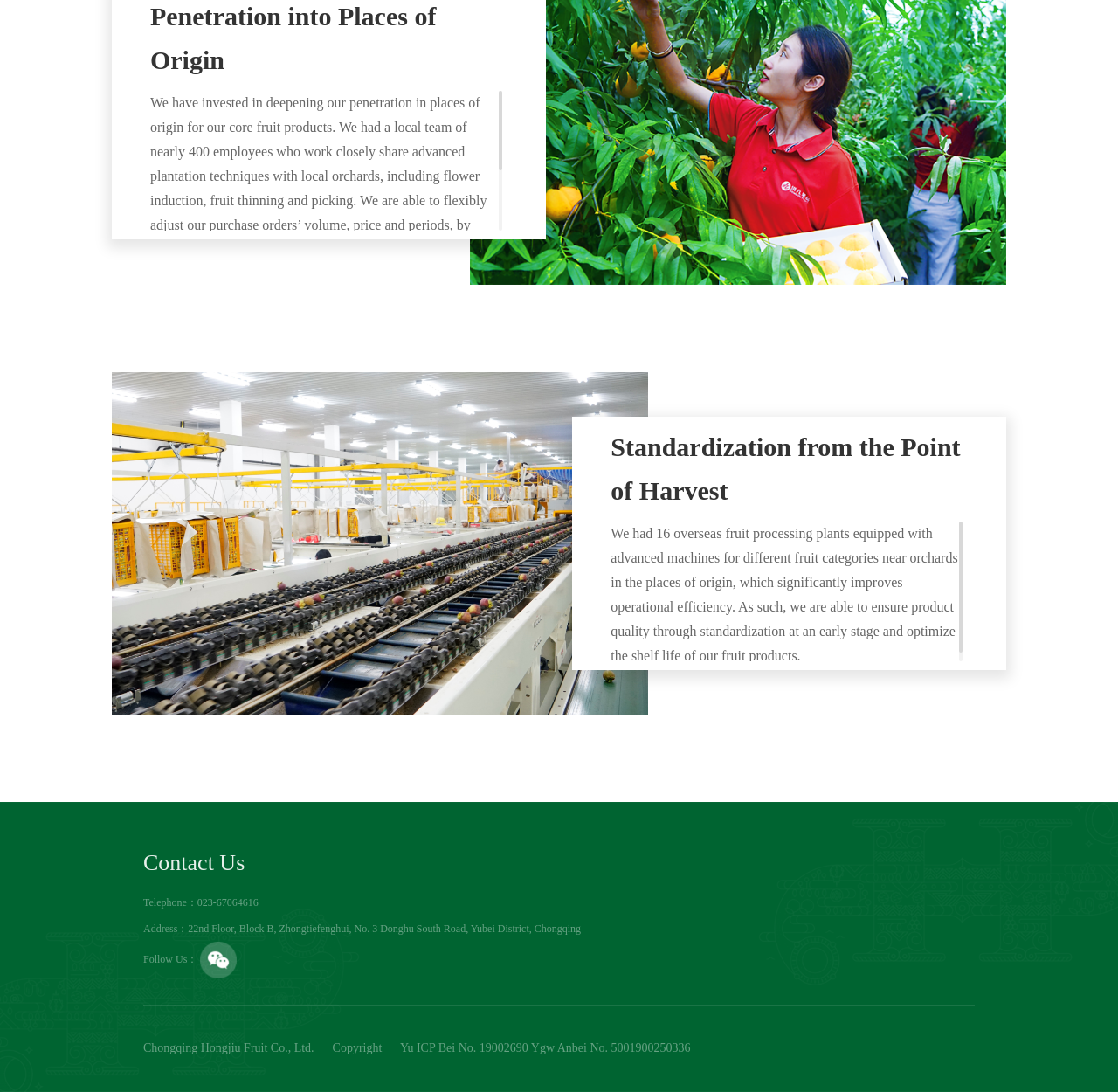Answer with a single word or phrase: 
What is the company's goal in standardizing fruit products?

Ensure quality